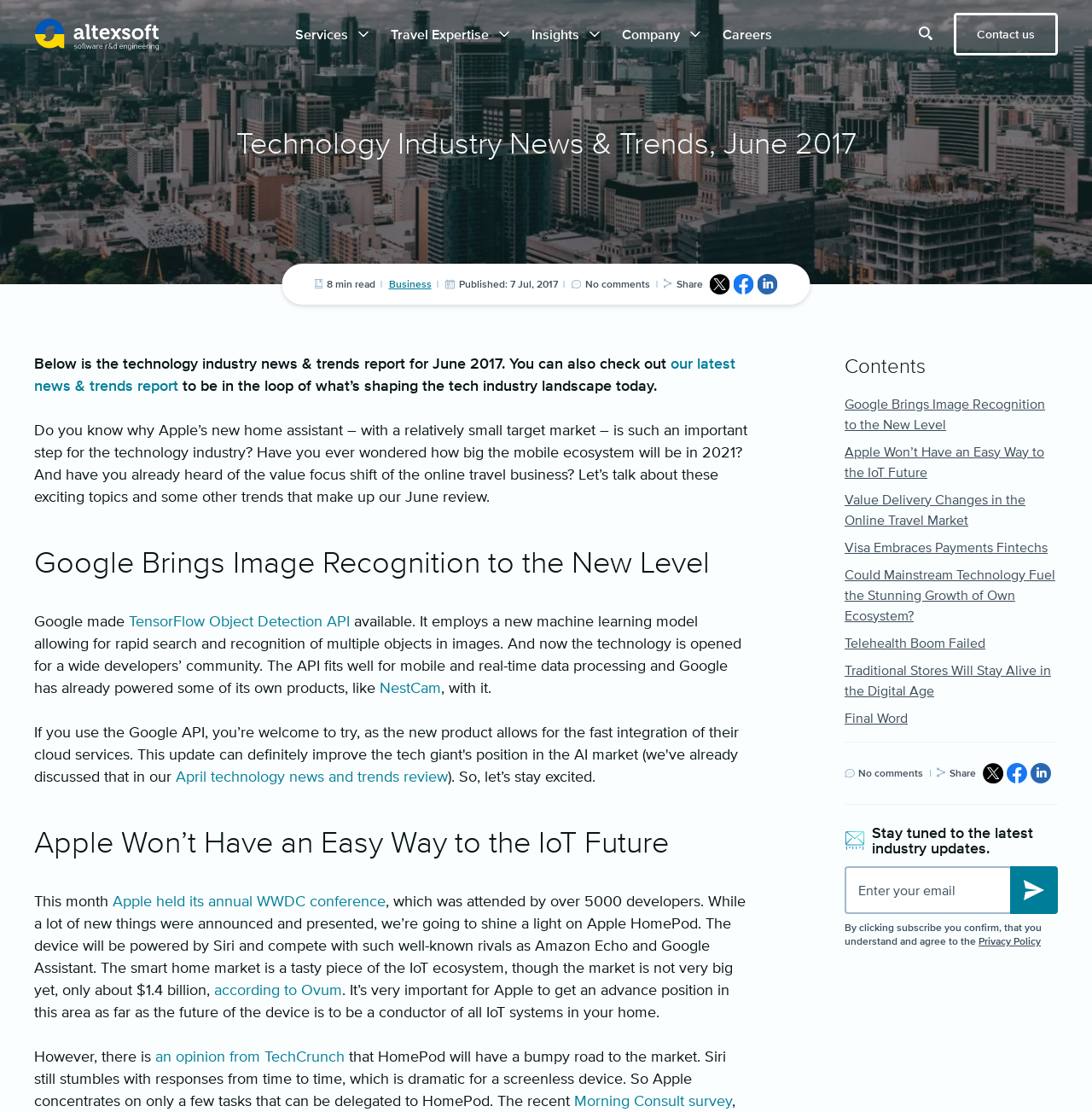How long does it take to read the report?
Please give a detailed and elaborate answer to the question based on the image.

The webpage indicates the reading time of the report as '8 min' which is located near the top of the page, below the heading 'Technology Industry News & Trends, June 2017'.